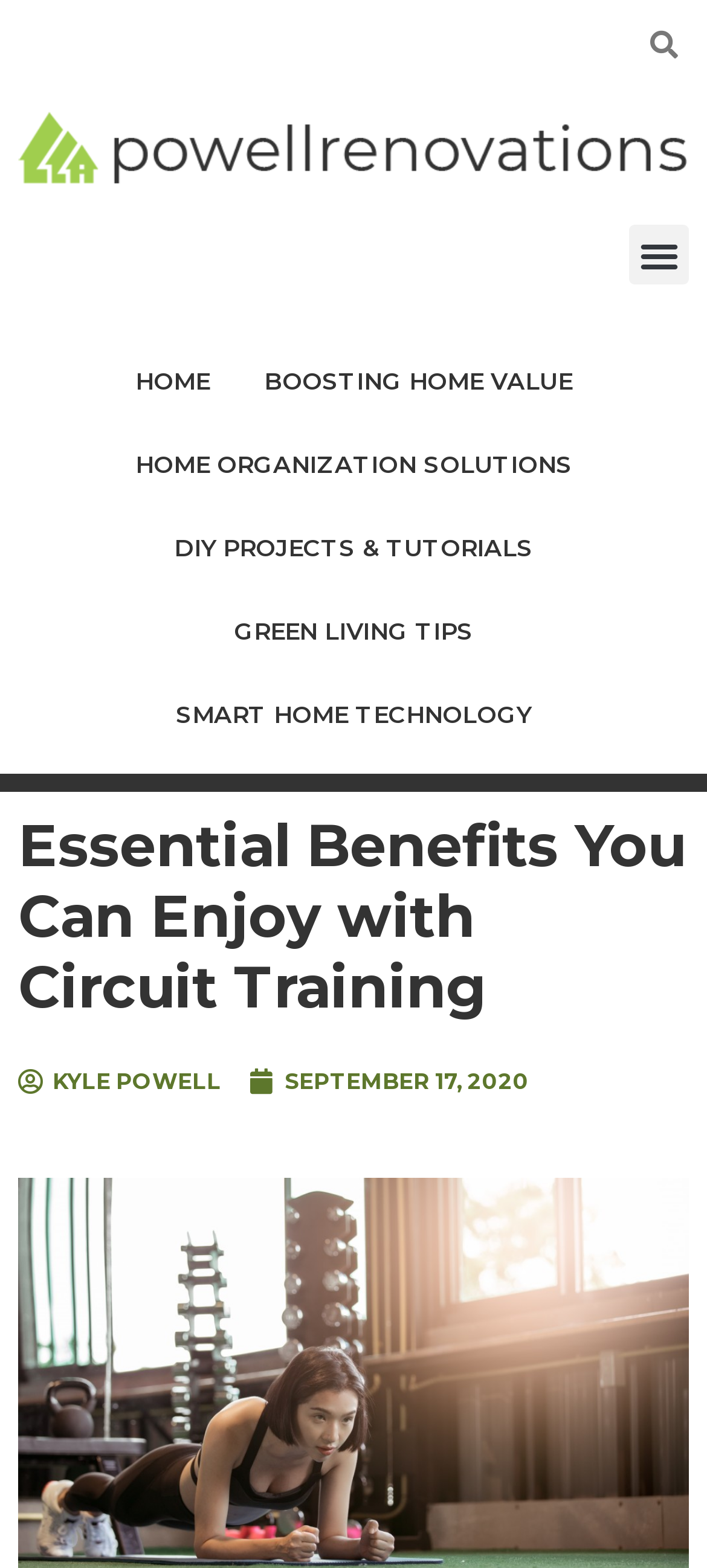Please determine the bounding box coordinates of the section I need to click to accomplish this instruction: "click the menu toggle button".

[0.89, 0.143, 0.974, 0.182]